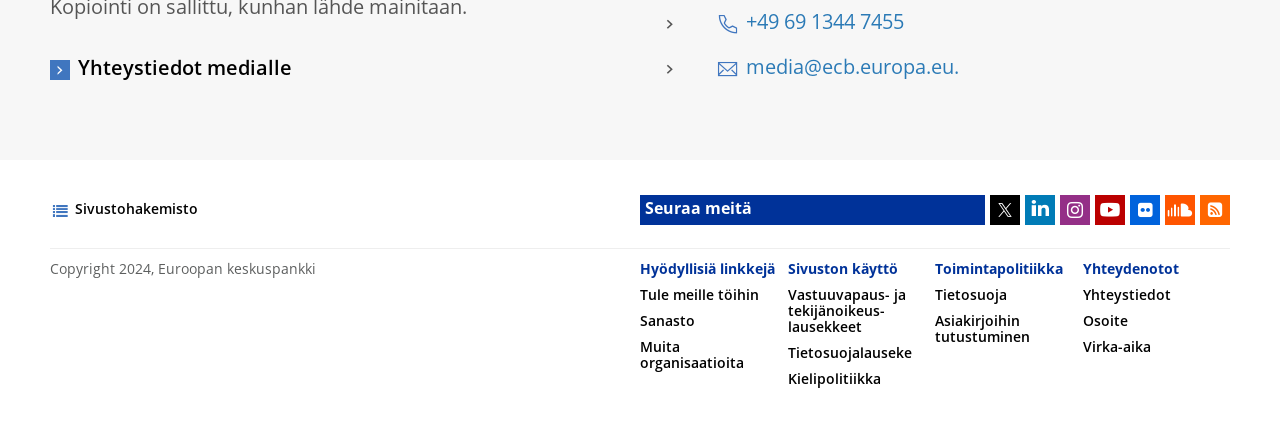Locate the bounding box coordinates of the clickable region necessary to complete the following instruction: "Check copyright information". Provide the coordinates in the format of four float numbers between 0 and 1, i.e., [left, top, right, bottom].

[0.039, 0.586, 0.123, 0.618]